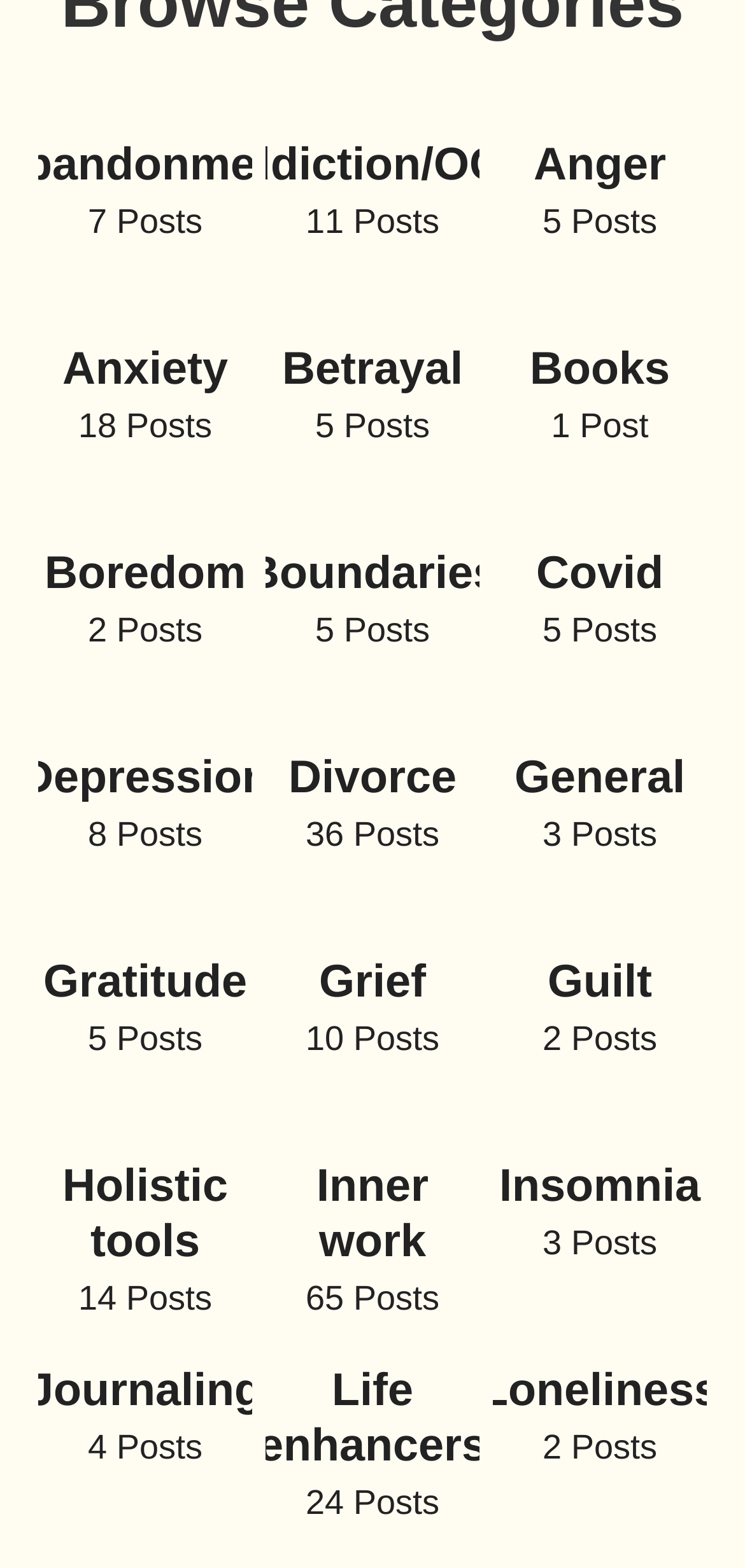Given the description: "Loneliness 2 Posts", determine the bounding box coordinates of the UI element. The coordinates should be formatted as four float numbers between 0 and 1, [left, top, right, bottom].

[0.662, 0.858, 0.949, 0.98]